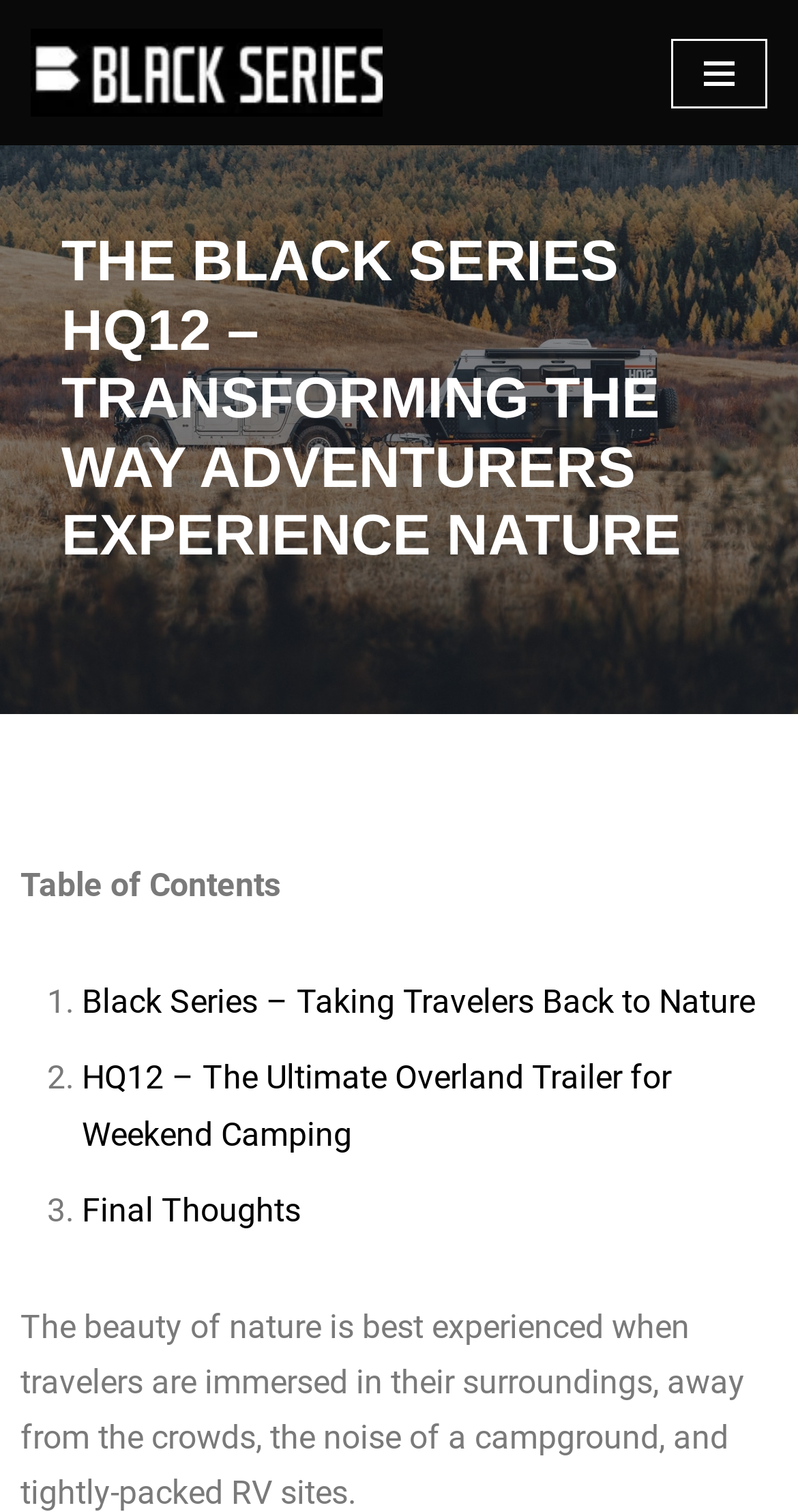How many links are present in the table of contents?
Using the visual information, answer the question in a single word or phrase.

3